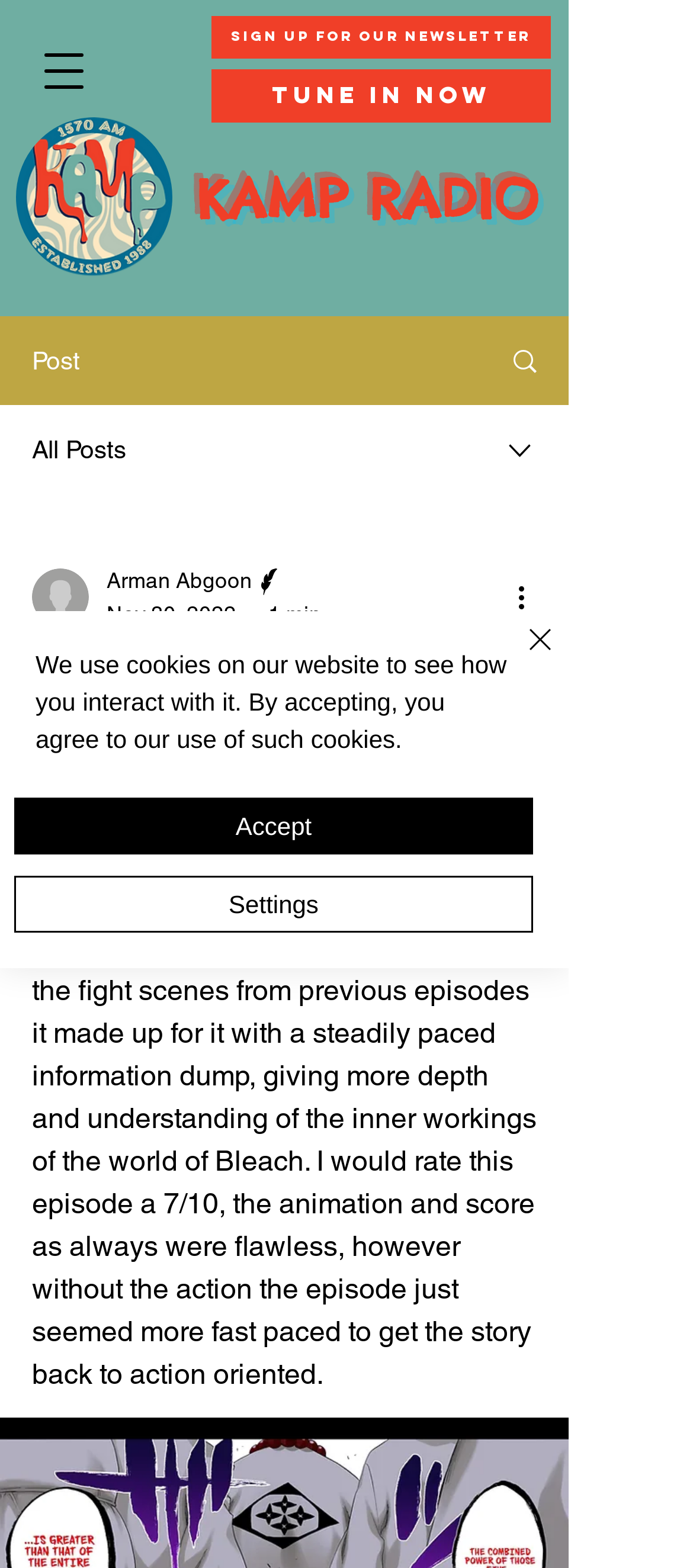What is the name of the writer?
Refer to the image and give a detailed answer to the query.

I found the answer by looking at the link with the text 'Arman Abgoon Writer' which is located at [0.154, 0.36, 0.464, 0.381]. This suggests that Arman Abgoon is the writer of the article.